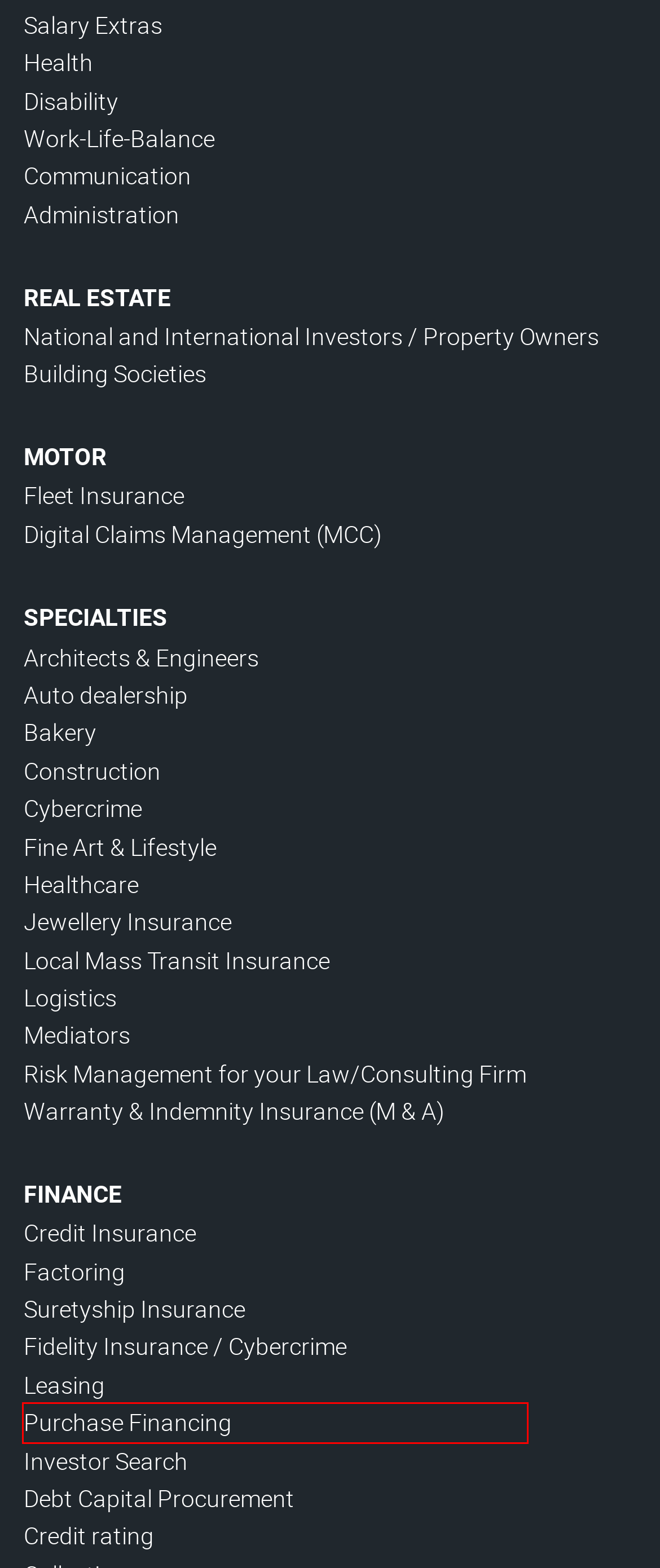Take a look at the provided webpage screenshot featuring a red bounding box around an element. Select the most appropriate webpage description for the page that loads after clicking on the element inside the red bounding box. Here are the candidates:
A. Pecuniary damage liability insurance for legal and business consulting professions
B. Purchase financing - greater financial performance for your company
C. Architects & Engineers – MRH Trowe
D. Auto dealership – MRH Trowe
E. Building Societies
F. Construction – MRH Trowe
G. Healthcare – MRH Trowe
H. Cybercrime insurance – cyber protection 4.0

B